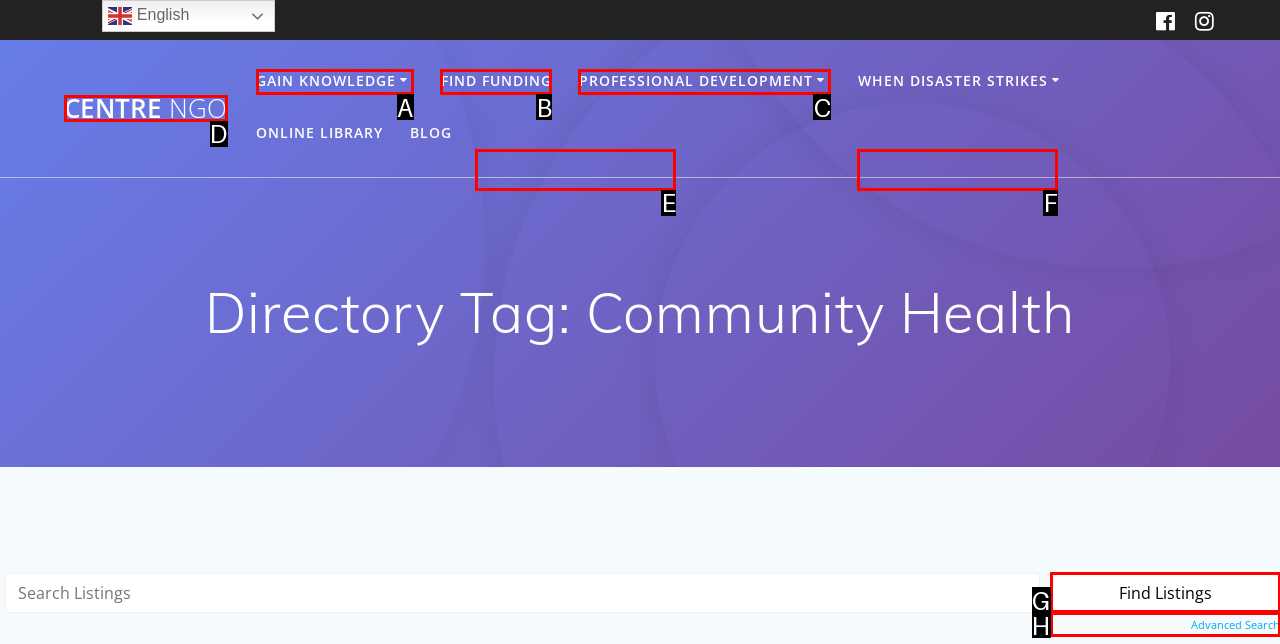Which option should be clicked to execute the following task: Click on the GAIN KNOWLEDGE link? Respond with the letter of the selected option.

A